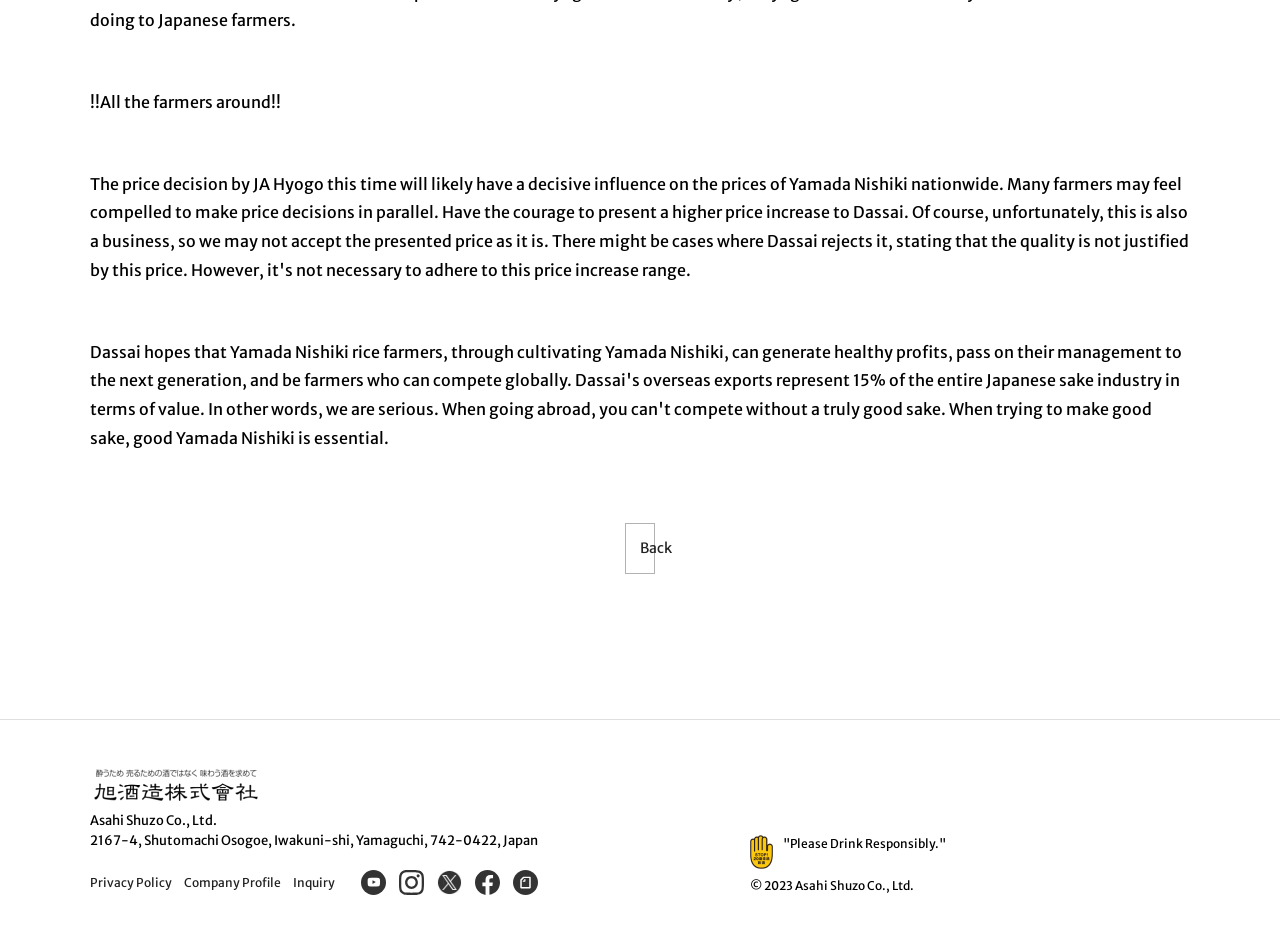What is the address of the company?
Using the details from the image, give an elaborate explanation to answer the question.

The address of the company can be found in the static text element '2167-4, Shutomachi Osogoe, Iwakuni-shi, Yamaguchi, 742-0422, Japan' which is located below the company name.